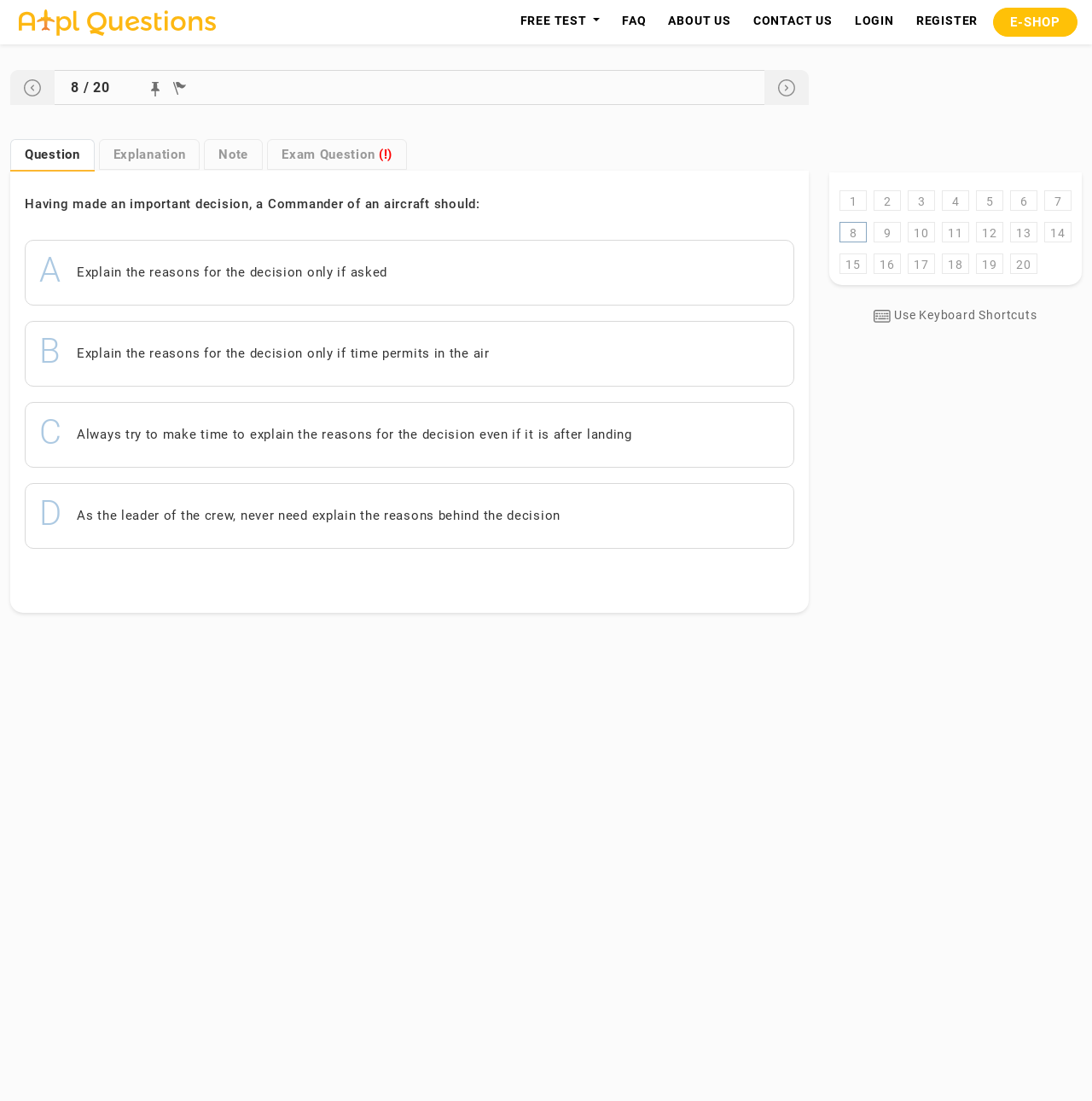What is the current question number?
Please provide a comprehensive answer to the question based on the webpage screenshot.

The current question number is indicated by the text '8' above the question, which suggests that this is the eighth question in the question bank.